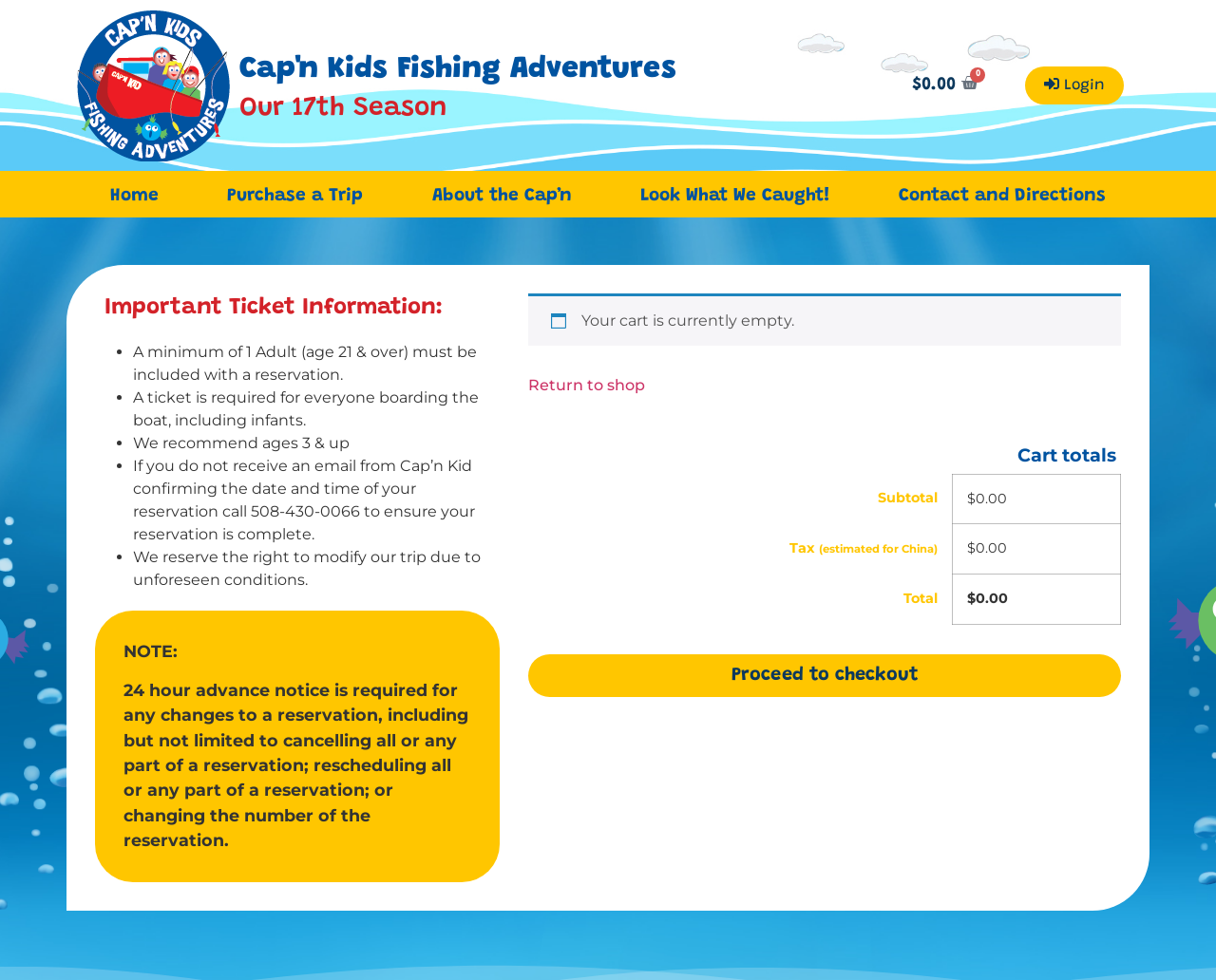Return the bounding box coordinates of the UI element that corresponds to this description: "Home". The coordinates must be given as four float numbers in the range of 0 and 1, [left, top, right, bottom].

[0.062, 0.189, 0.159, 0.212]